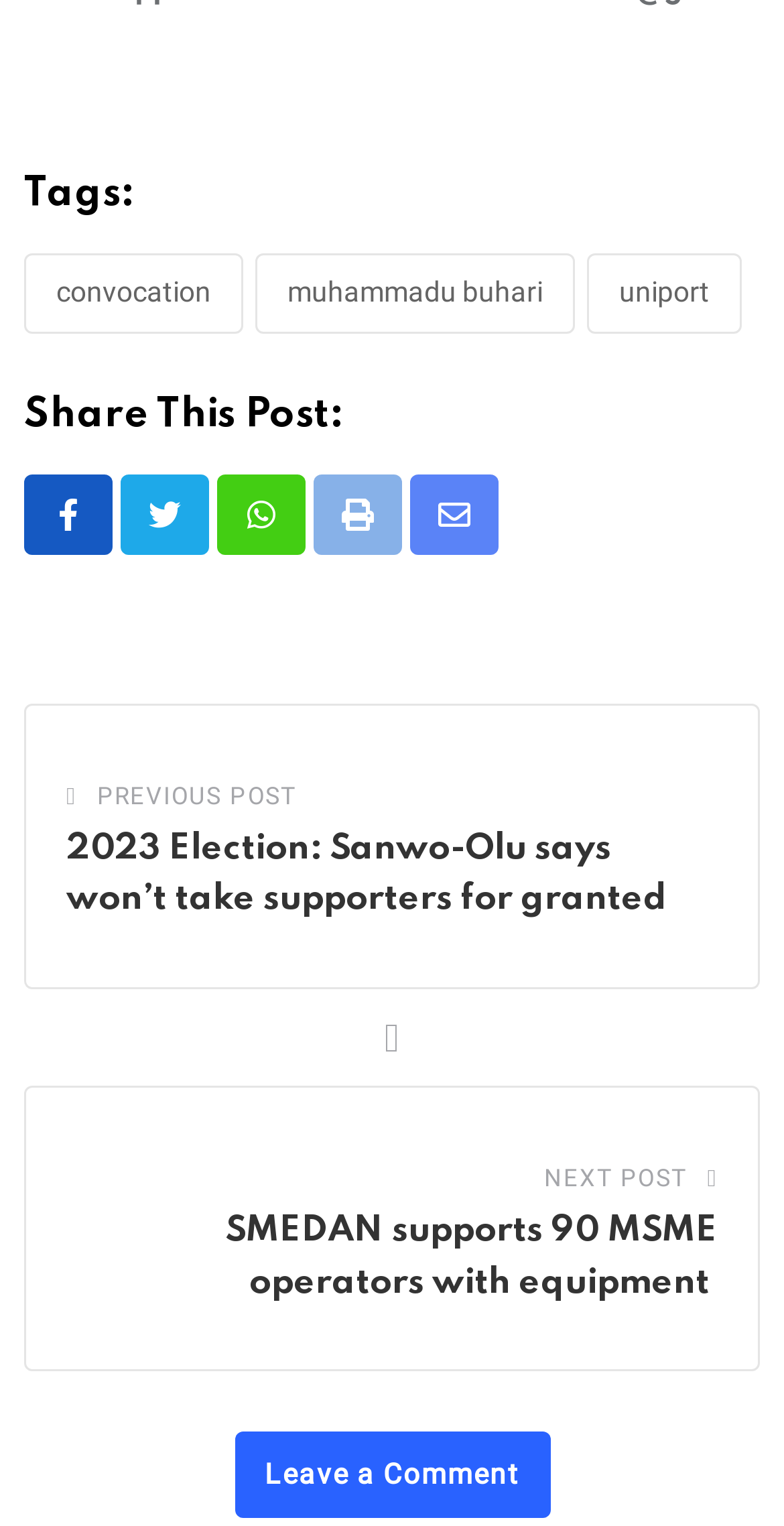Mark the bounding box of the element that matches the following description: "Muhammadu Buhari".

[0.326, 0.166, 0.733, 0.218]